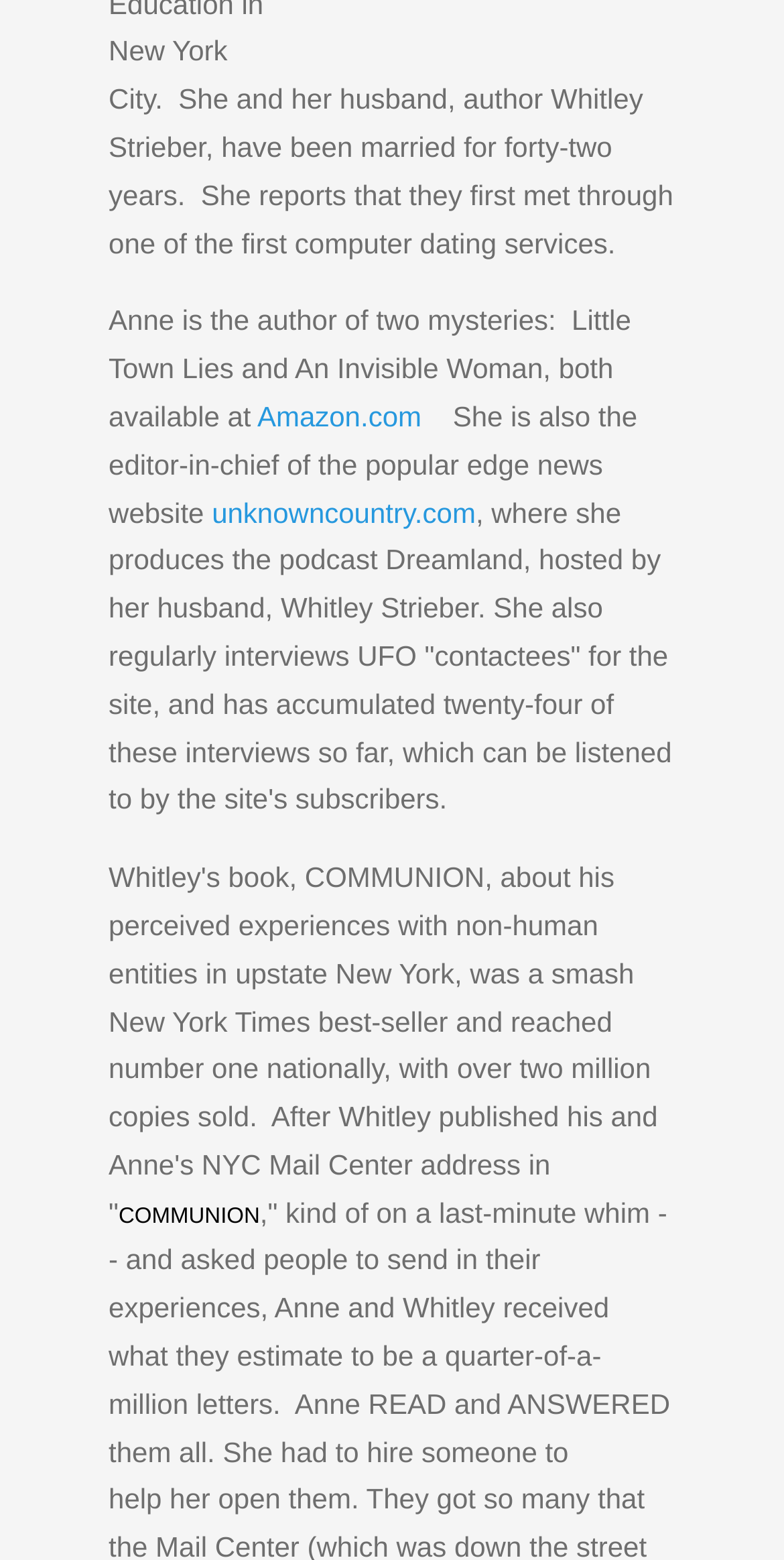Find the bounding box coordinates for the UI element whose description is: "Amazon.com". The coordinates should be four float numbers between 0 and 1, in the format [left, top, right, bottom].

[0.328, 0.256, 0.538, 0.277]